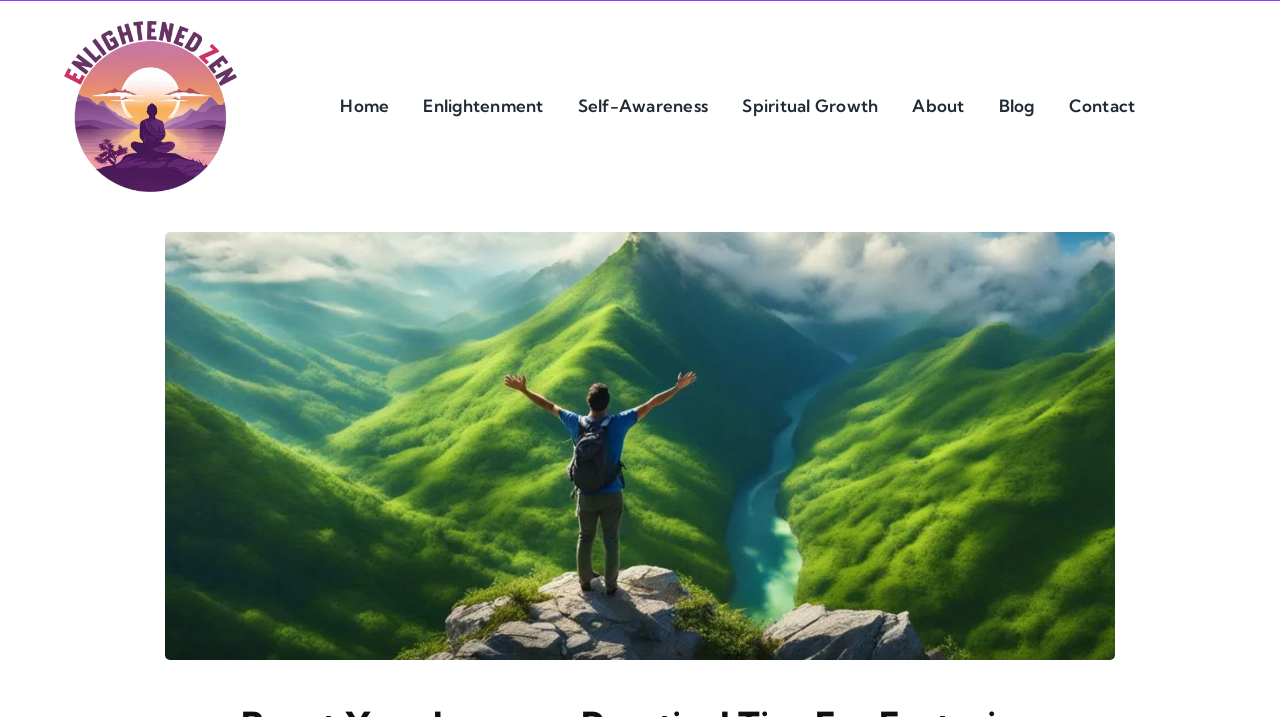What is the image on the webpage about?
Please answer the question with a detailed response using the information from the screenshot.

The image on the webpage has a description 'Practical Tips for Fostering Spiritual Growth', which suggests that the image is related to the main topic of the webpage and is likely an illustration or a graphic representation of the practical tips for fostering spiritual growth.